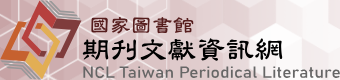Answer the question below in one word or phrase:
What is the primary language of the website's target audience?

Chinese